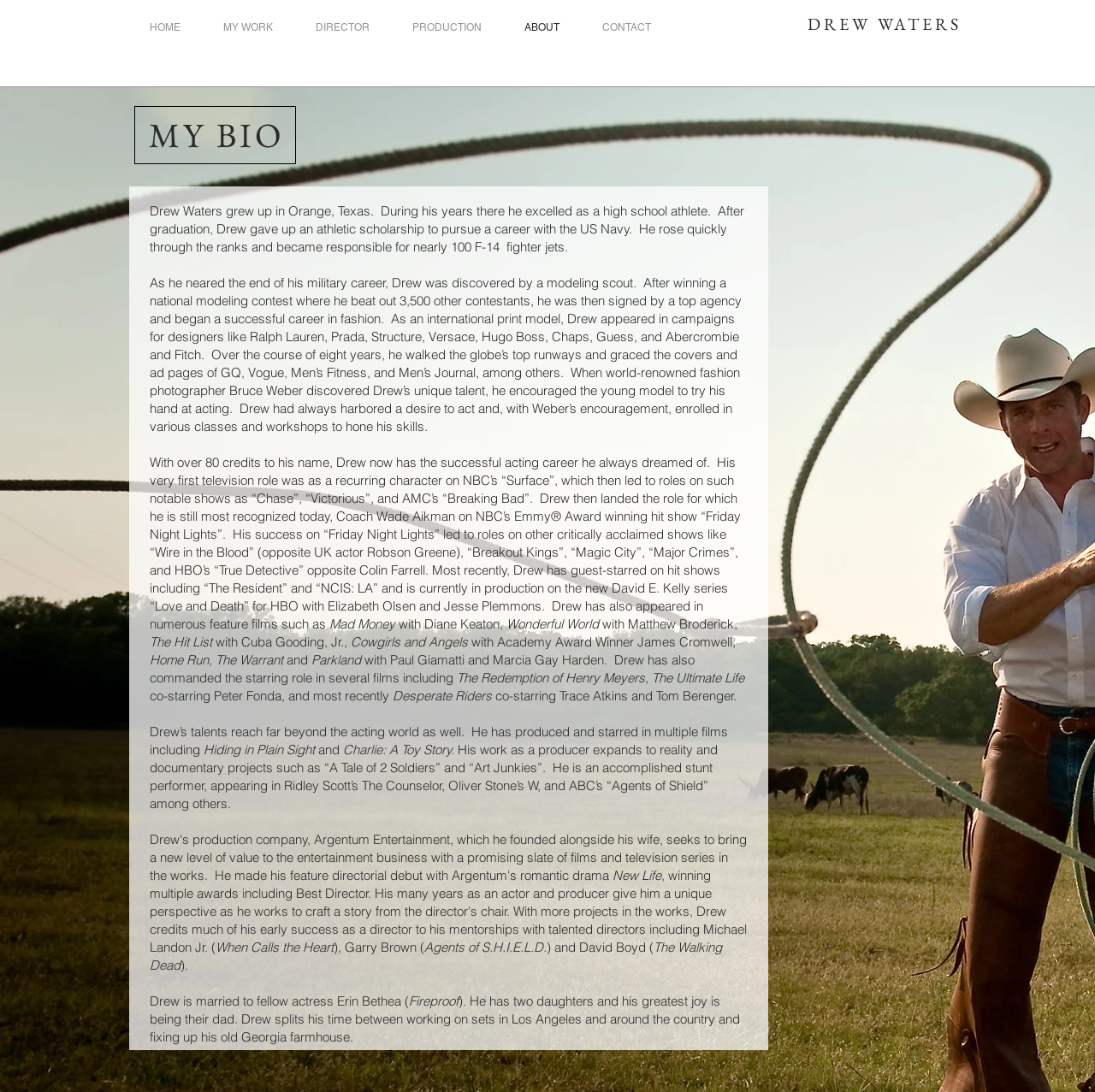What is the name of Drew Waters' wife?
Please analyze the image and answer the question with as much detail as possible.

The webpage states that Drew Waters is married to fellow actress Erin Bethea, known for her role in 'Fireproof'.